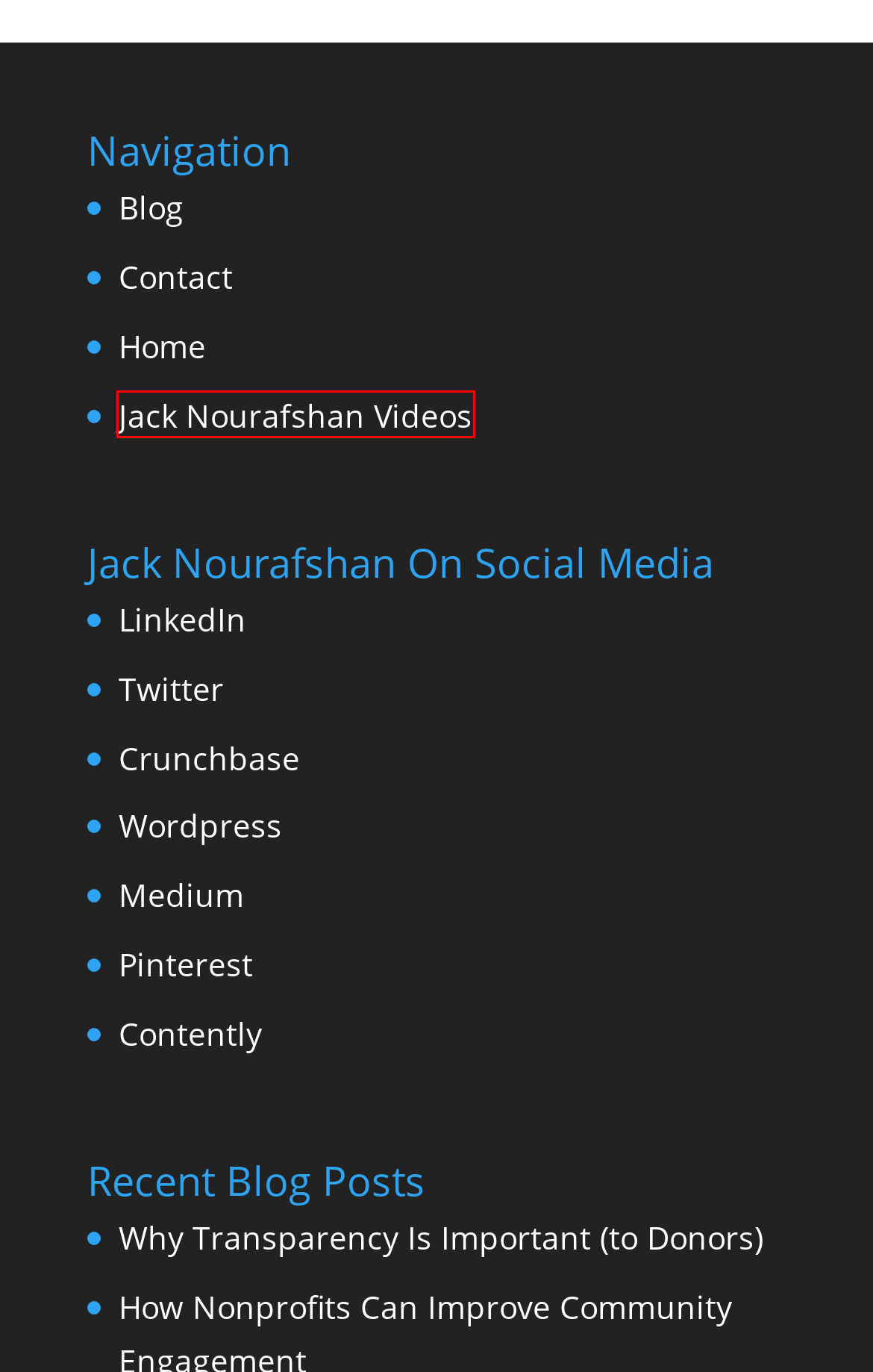Review the webpage screenshot provided, noting the red bounding box around a UI element. Choose the description that best matches the new webpage after clicking the element within the bounding box. The following are the options:
A. Jack Nourafshan Blog | Jack Nourafshan | Philanthropy
B. Jack Nourafshan | Los Angeles, California
C. Contact Jack Nourafshan | Jack Nourafshan | Philanthropy
D. Jack Nourafshan | Jack Nourafshan | Philanthropy
E. Jack Nourafshan Videos | Jack Nourafshan | Philanthropy
F. Blog | Jack Nourafshan | Philanthropy
G. Why Transparency Is Important (to Donors) | Jack Nourafshan | Philanthropy
H. Jack Nourafshan  – Welcome To Jack Nourafshan's Professional Overview

E